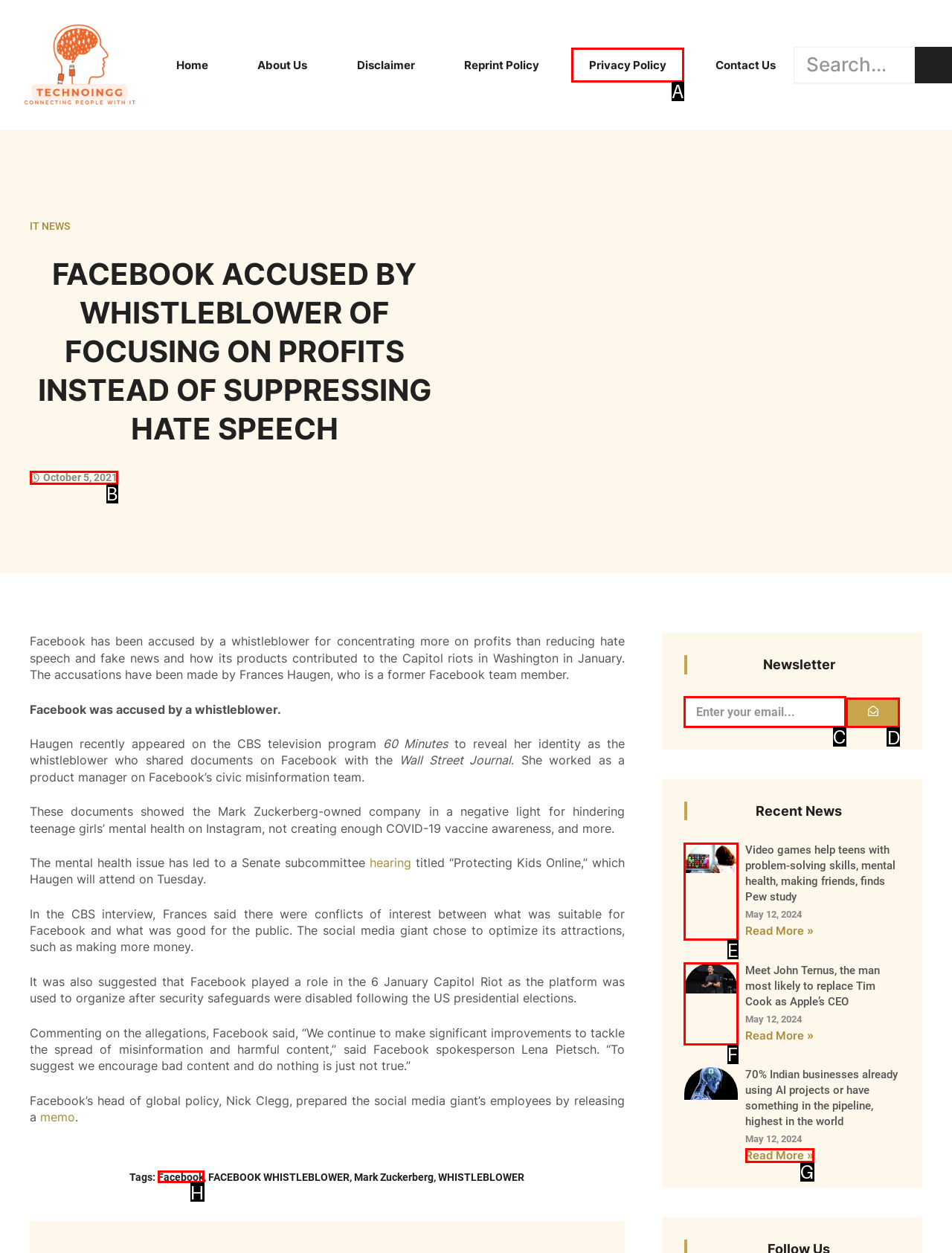Point out the UI element to be clicked for this instruction: Subscribe to the newsletter. Provide the answer as the letter of the chosen element.

D